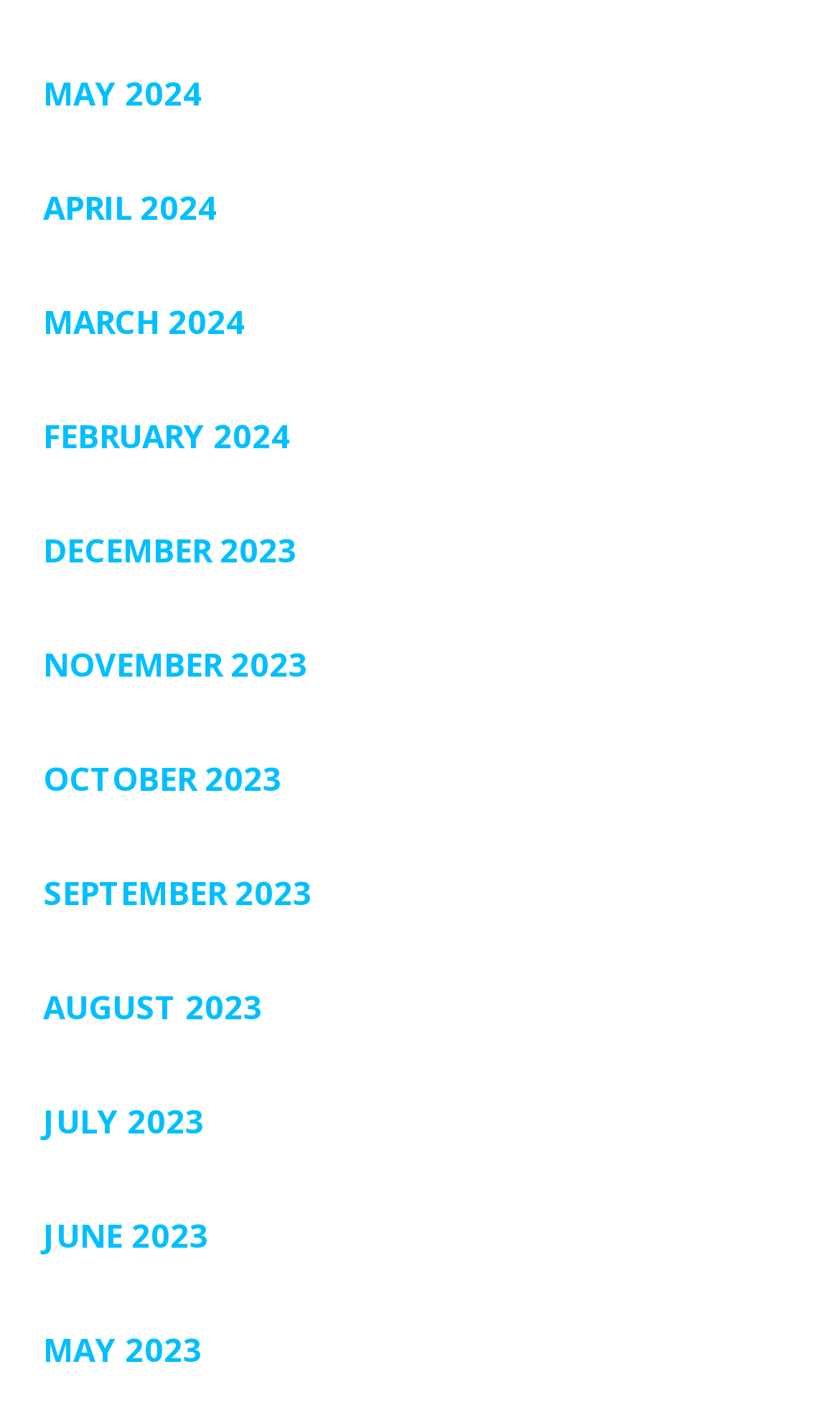Answer this question using a single word or a brief phrase:
What is the most recent month listed?

MAY 2024